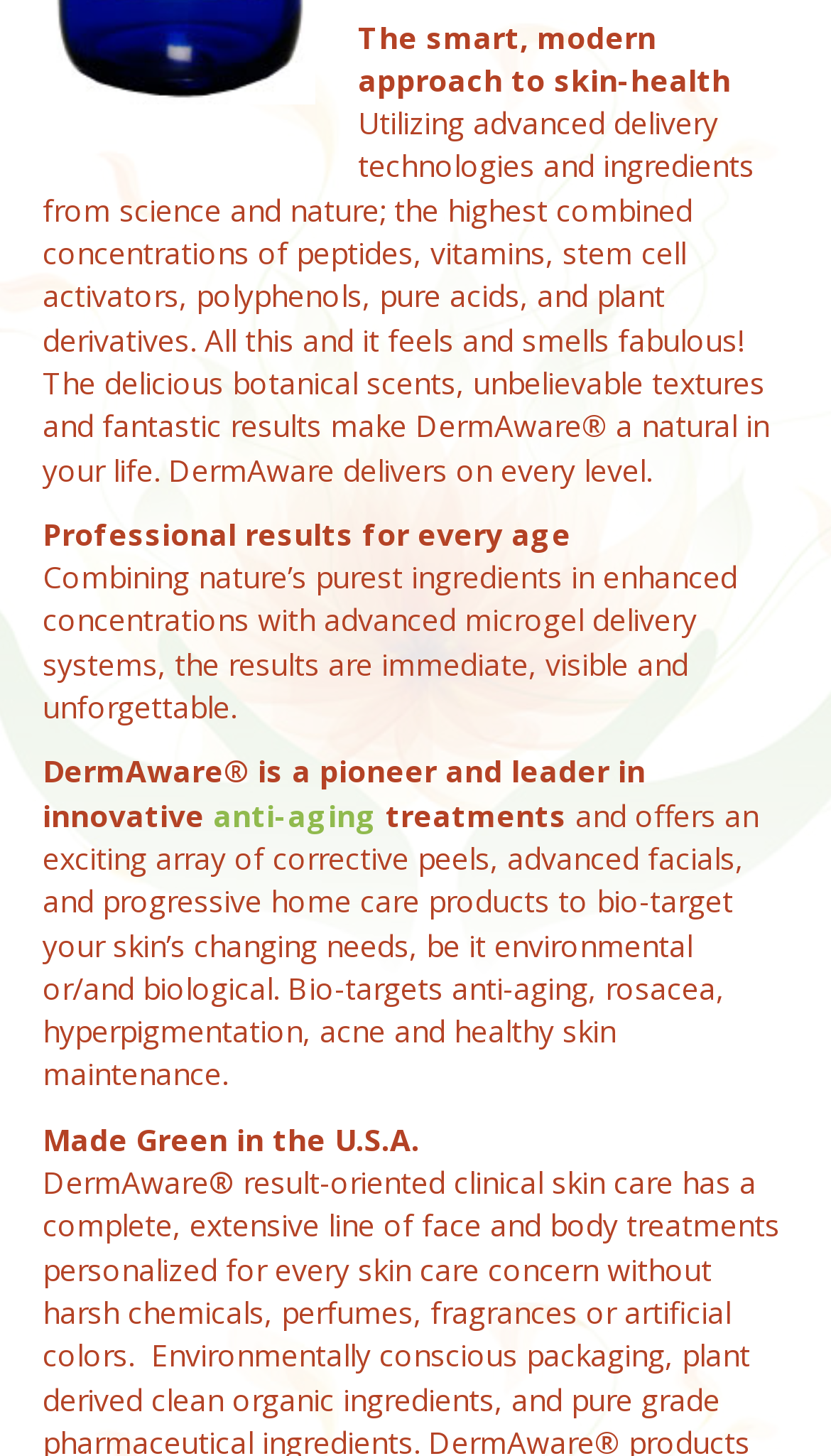For the given element description anti-aging, determine the bounding box coordinates of the UI element. The coordinates should follow the format (top-left x, top-left y, bottom-right x, bottom-right y) and be within the range of 0 to 1.

[0.256, 0.546, 0.454, 0.573]